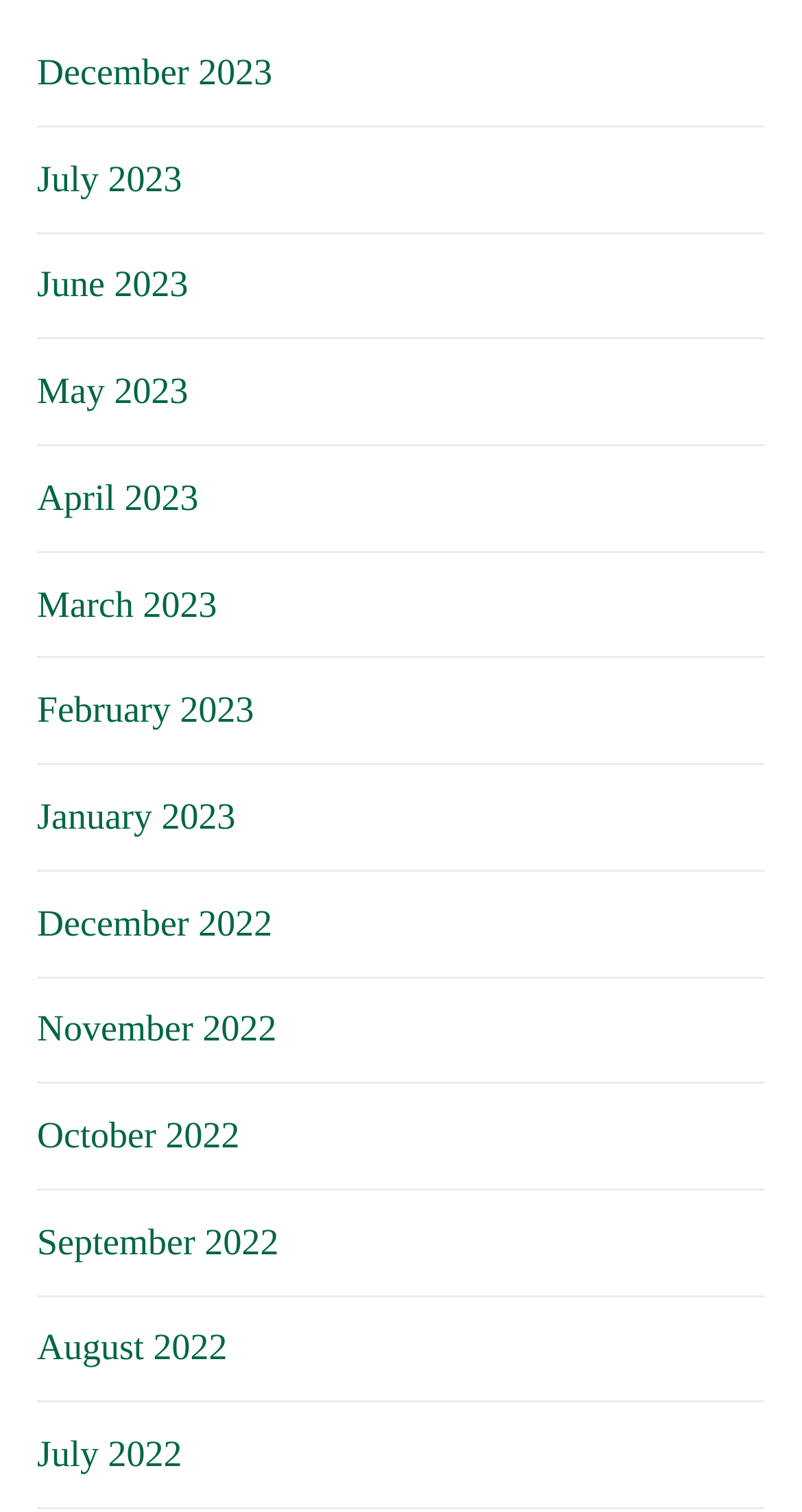Pinpoint the bounding box coordinates of the element that must be clicked to accomplish the following instruction: "View April 2023". The coordinates should be in the format of four float numbers between 0 and 1, i.e., [left, top, right, bottom].

[0.046, 0.31, 0.954, 0.365]